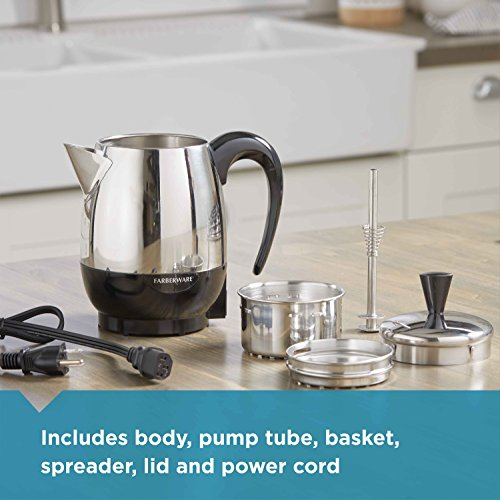Give an elaborate caption for the image.

The image showcases the Farberware 2-4-Cup Percolator in stainless steel, a compact and stylish coffee maker ideal for brewing a quick cup of coffee. The percolator is prominently displayed alongside its essential components, including the body, pump tube, basket, spreader, lid, and power cord. This design not only emphasizes the functionality of the coffee maker but also highlights its sleek finish, making it an attractive addition to any kitchen countertop. The setup suggests convenience and efficiency for coffee lovers, particularly those who appreciate a fresh brew without the hassle of complicated machinery.